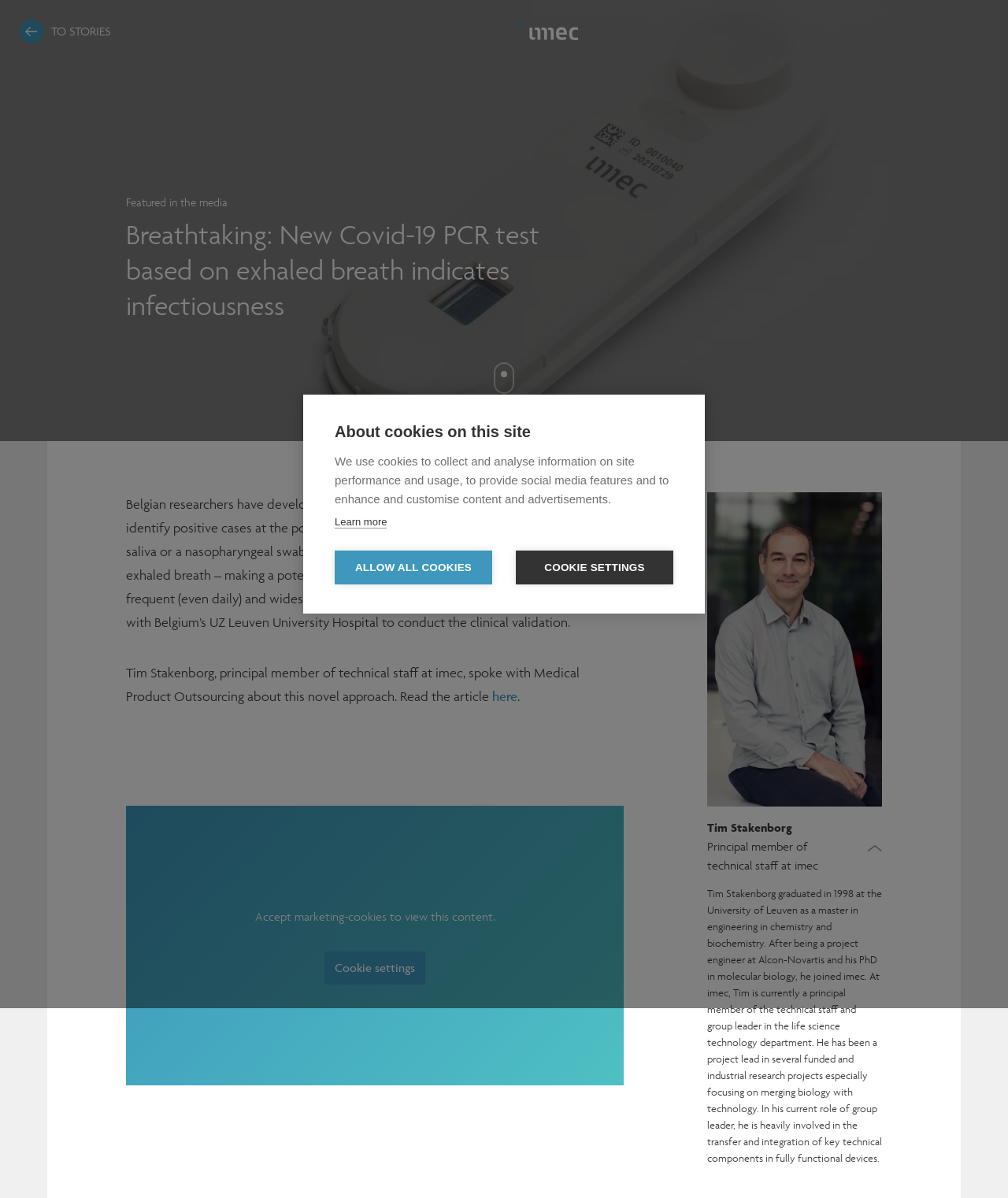What is the name of the university hospital that collaborated with imec?
Answer the question with just one word or phrase using the image.

UZ Leuven University Hospital